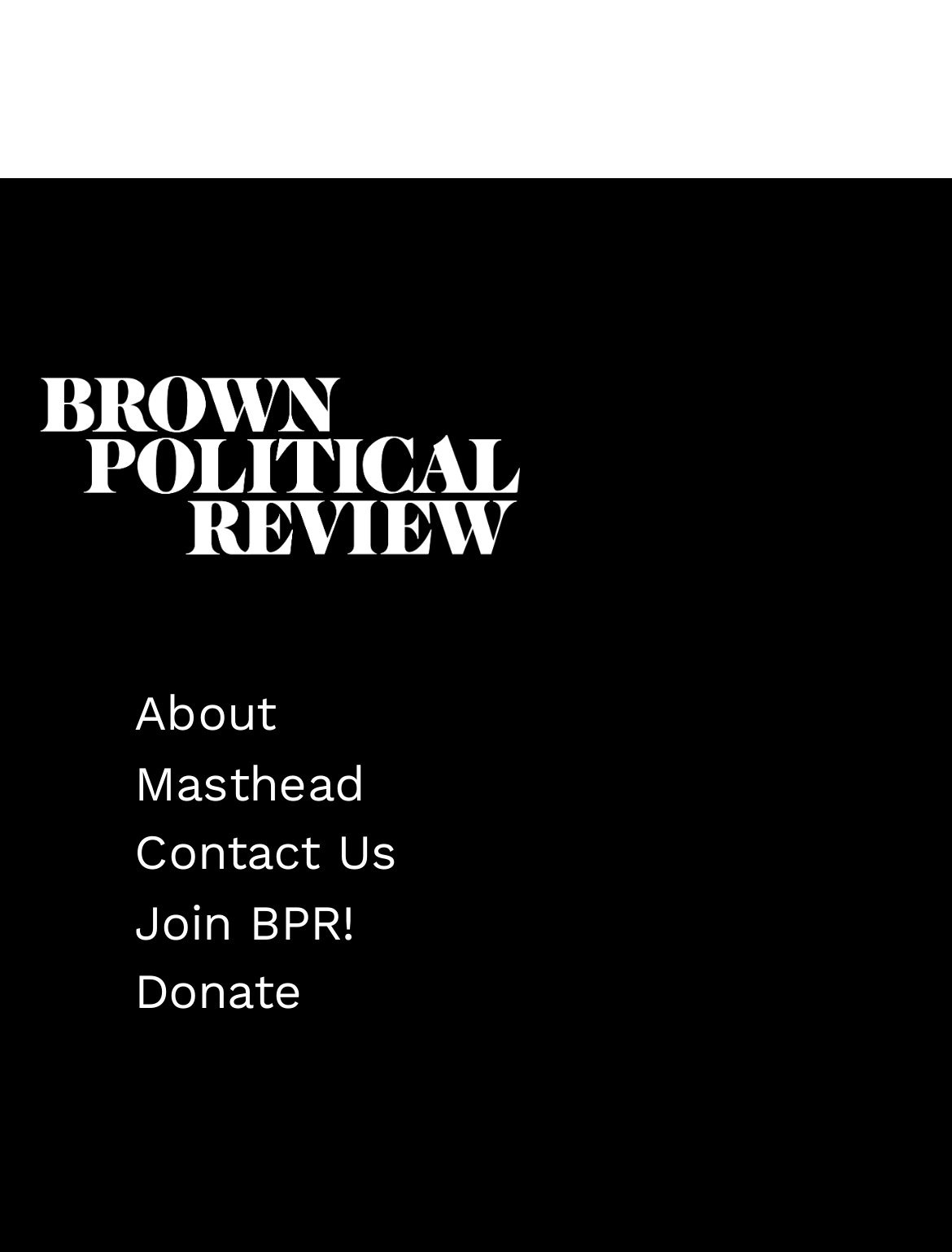Answer the following in one word or a short phrase: 
What is the last menu item?

Donate